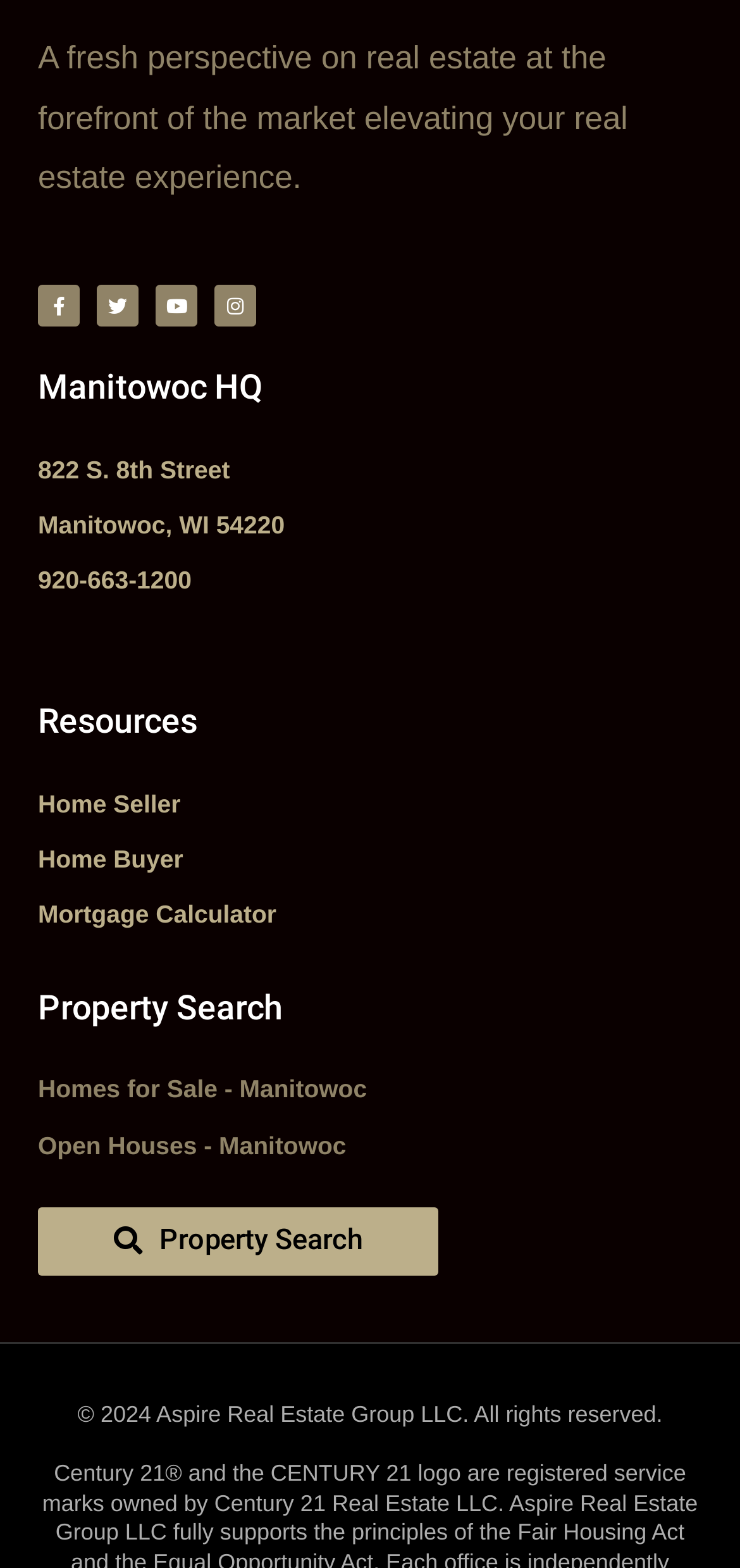What is the copyright year of this website?
Please respond to the question thoroughly and include all relevant details.

I found the copyright year by looking at the footer of the website, which provides the copyright information.